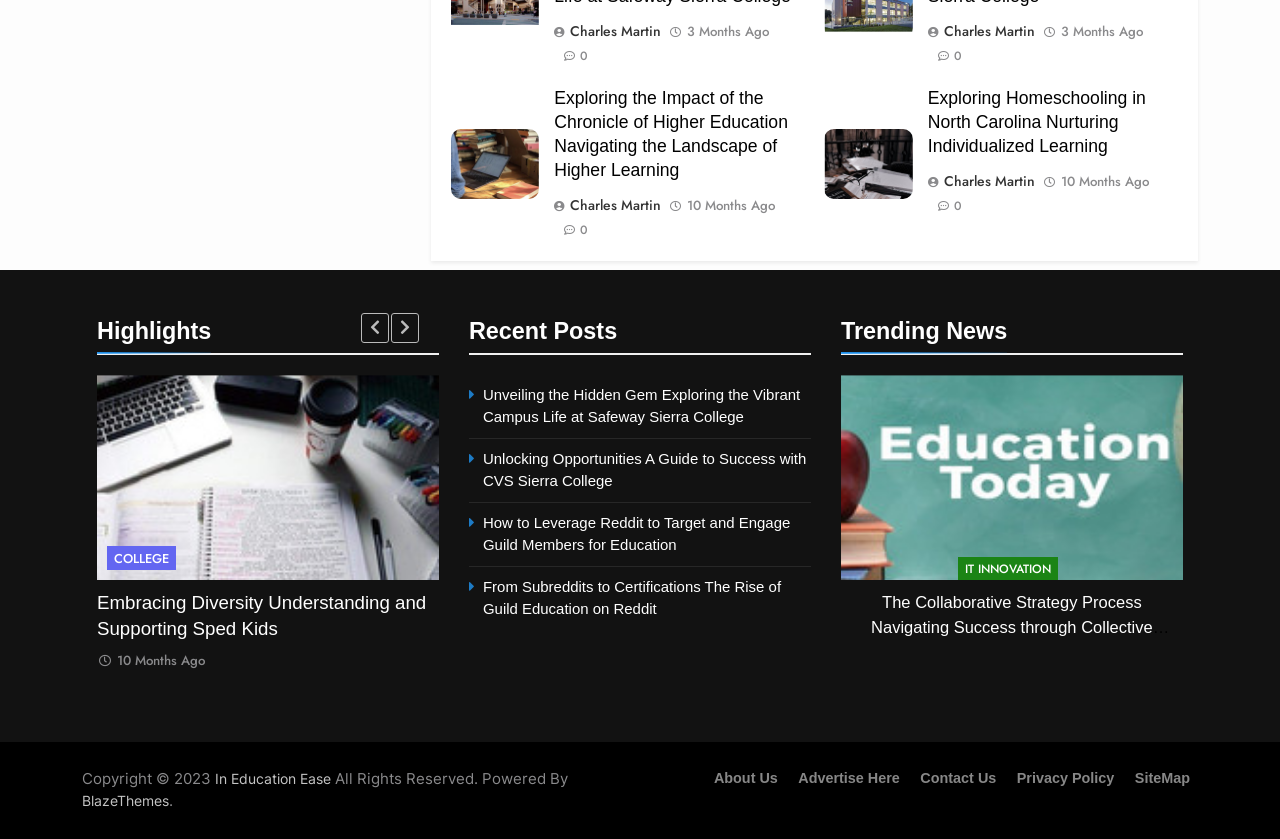Identify the bounding box coordinates of the clickable section necessary to follow the following instruction: "Visit About Us page". The coordinates should be presented as four float numbers from 0 to 1, i.e., [left, top, right, bottom].

[0.558, 0.917, 0.608, 0.936]